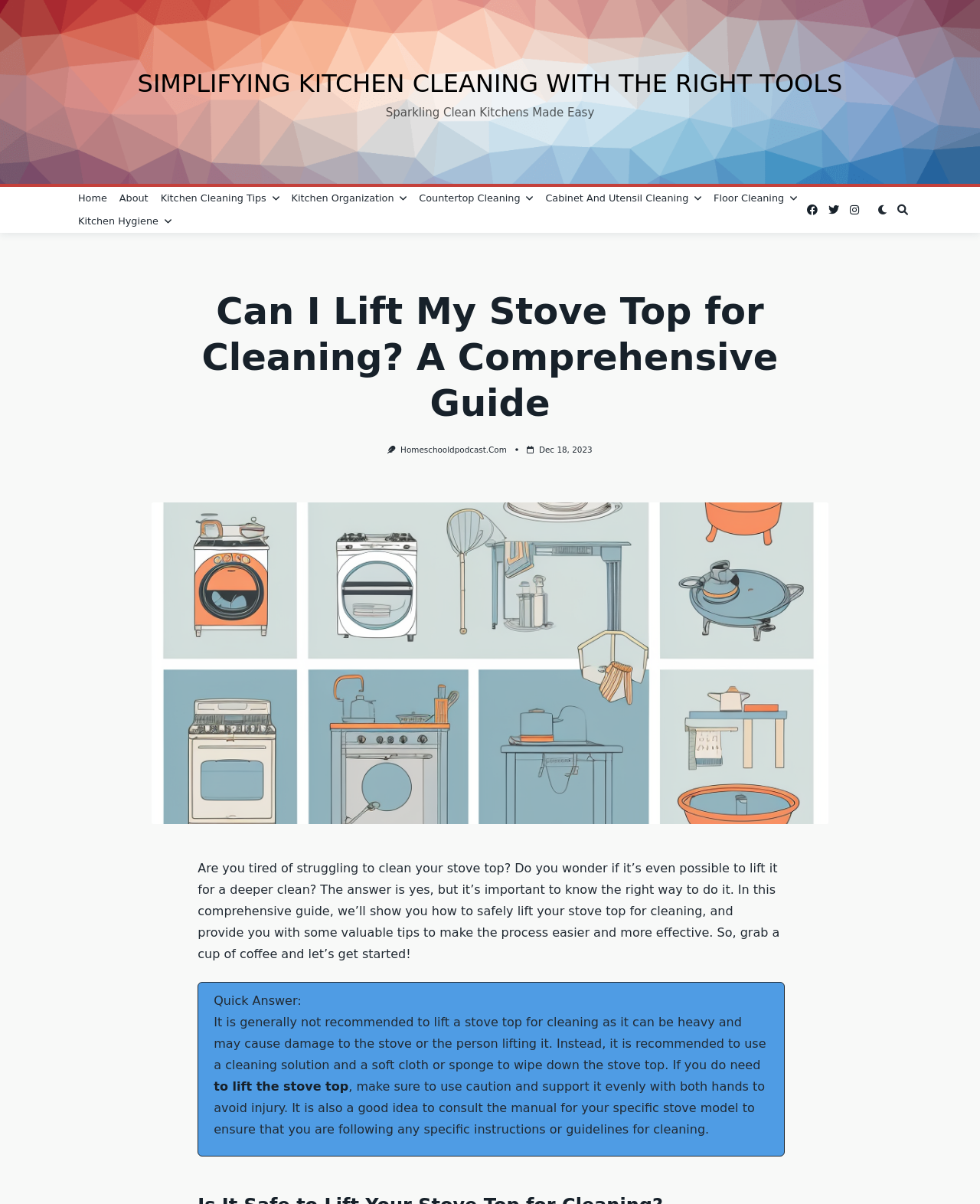What is the purpose of the comprehensive guide?
Please give a detailed and thorough answer to the question, covering all relevant points.

The comprehensive guide on this webpage aims to show users how to safely lift their stove top for cleaning, providing valuable tips to make the process easier and more effective.